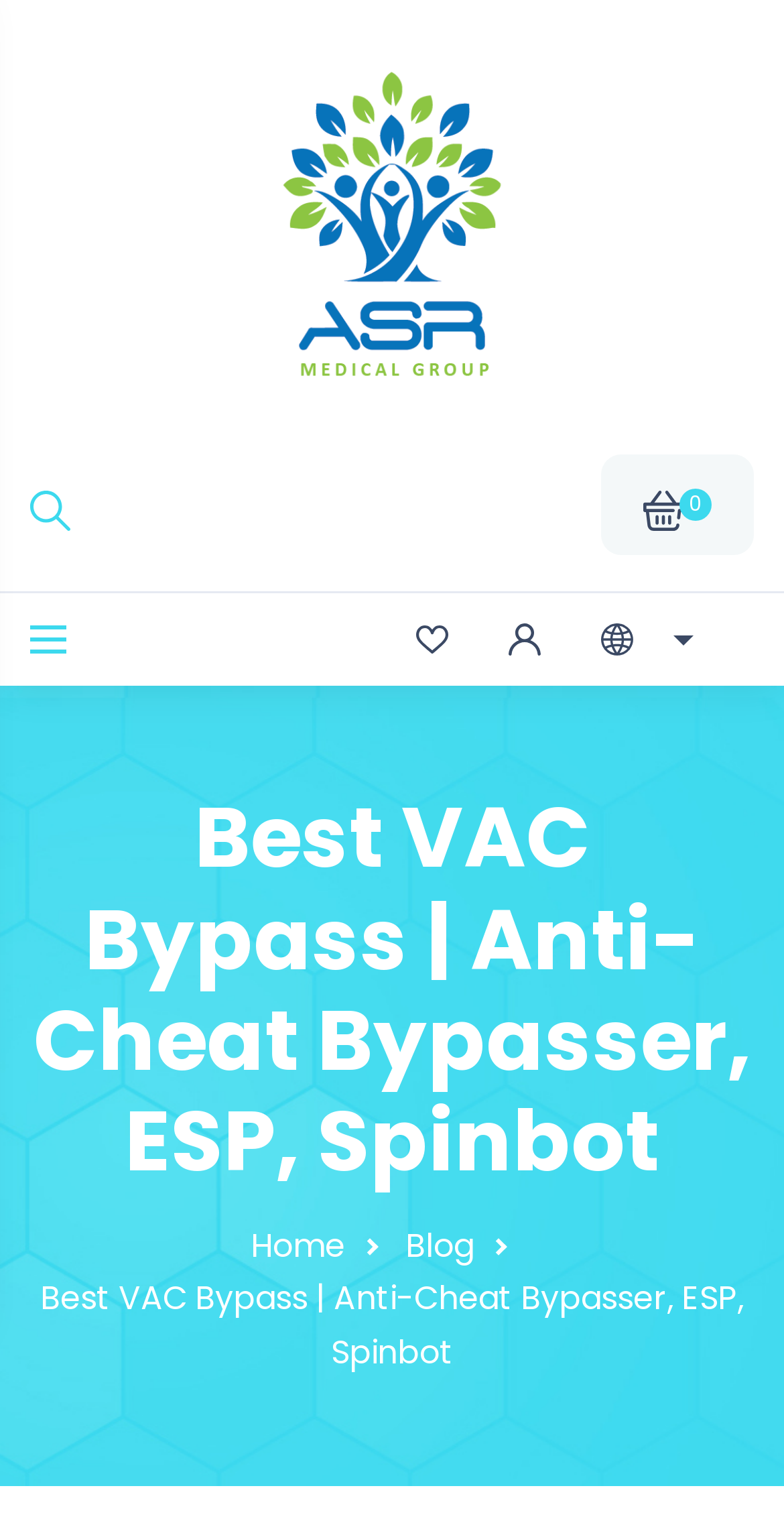How many links are present on this webpage? Analyze the screenshot and reply with just one word or a short phrase.

7